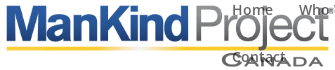Please answer the following question using a single word or phrase: 
In which region is the organization based?

Alberta, Canada